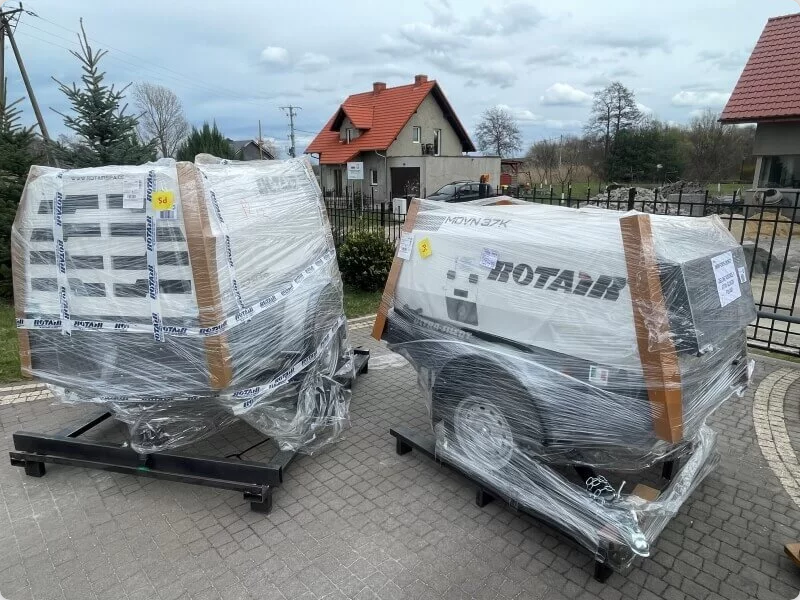Give a detailed account of what is happening in the image.

The image showcases two new diesel air compressors, specifically the Rotair MDVN 53K Eco5 and MDVN 37K models, freshly delivered and still wrapped for protection. Positioned on sturdy pallets, these compressors are designed for high efficiency in industrial applications, featuring robust casings highlighted by their distinctive branding. The scene captures a tranquil outdoor setting with a residential backdrop, characterized by an inviting house and green foliage under a partly cloudy sky. This delivery is part of a recent introduction of powerful air compressors to enhance operational capabilities for various businesses.